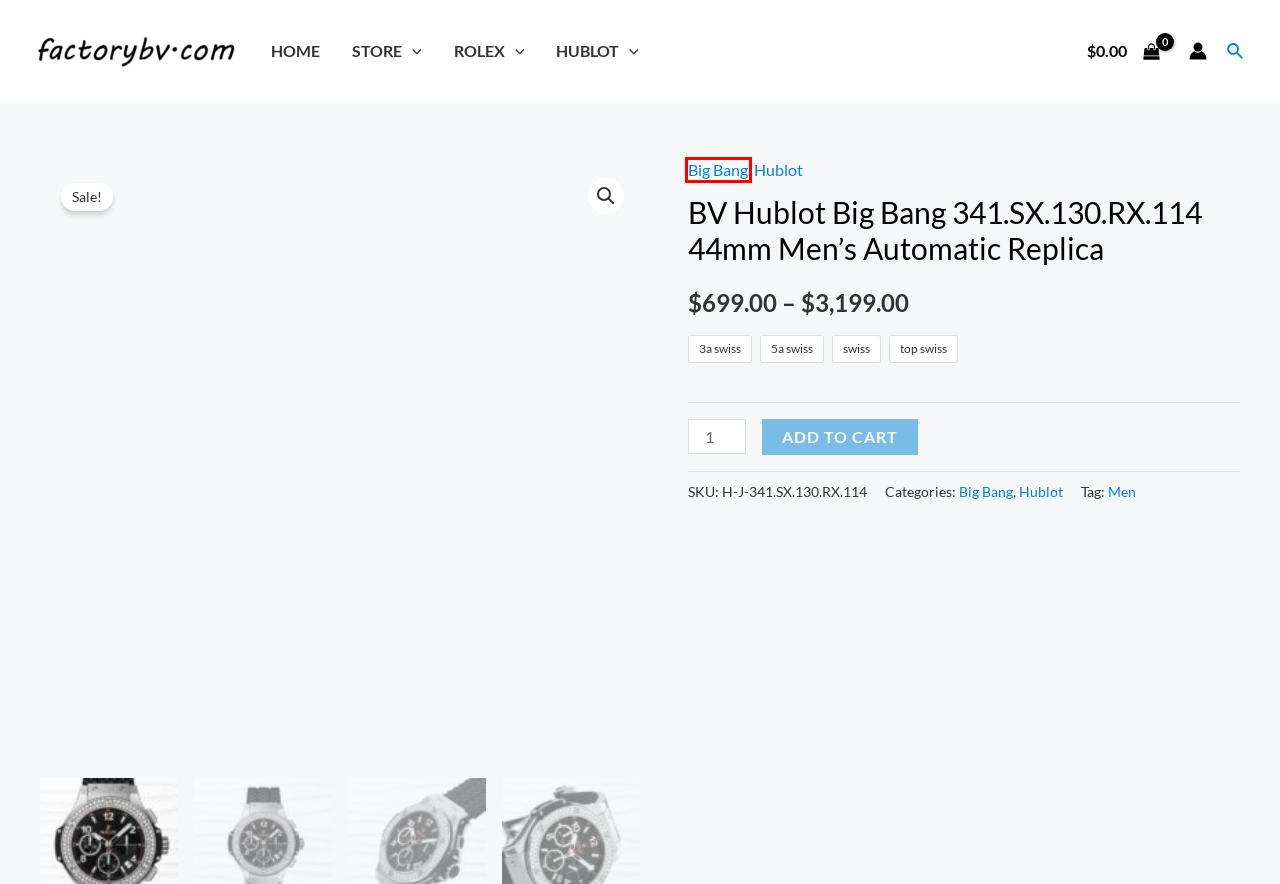After examining the screenshot of a webpage with a red bounding box, choose the most accurate webpage description that corresponds to the new page after clicking the element inside the red box. Here are the candidates:
A. Big Bang Archives - High Quality BV Factory Fake Watches, Best Price Guaranteed
B. Men Archives - High Quality BV Factory Fake Watches, Best Price Guaranteed
C. Superlative BV Rolex Watches For Men And Women
D. Best BV Hublot Watches From BV Factory At Low Prcies
E. High Quality BV Factory Fake Watches, Best Price Guaranteed
F. Store - High Quality BV Factory Fake Watches, Best Price Guaranteed
G. Cart - High Quality BV Factory Fake Watches, Best Price Guaranteed
H. Contact Us - High Quality BV Factory Fake Watches, Best Price Guaranteed

A